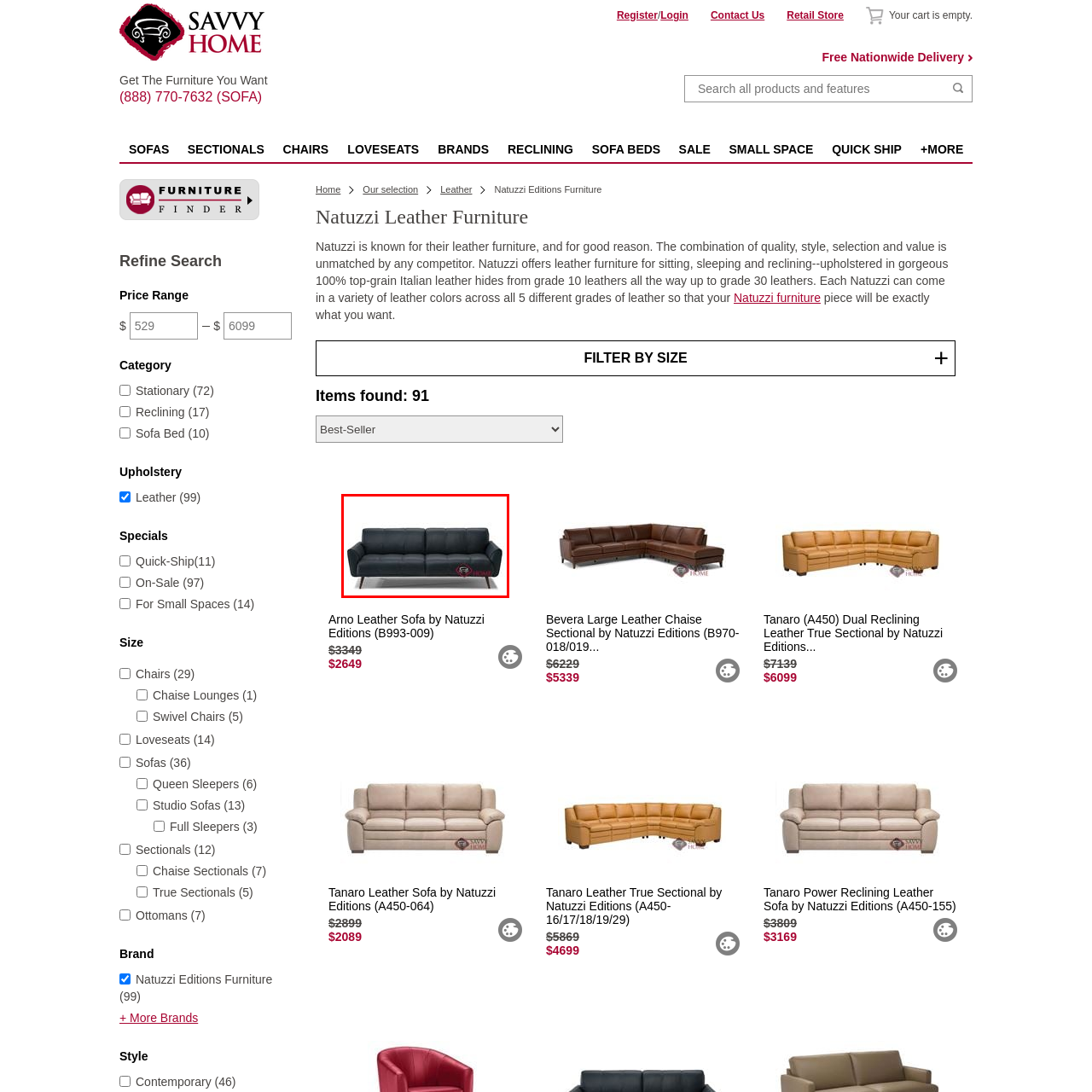What is the color of the sofa?
Please look at the image marked with a red bounding box and provide a one-word or short-phrase answer based on what you see.

dark